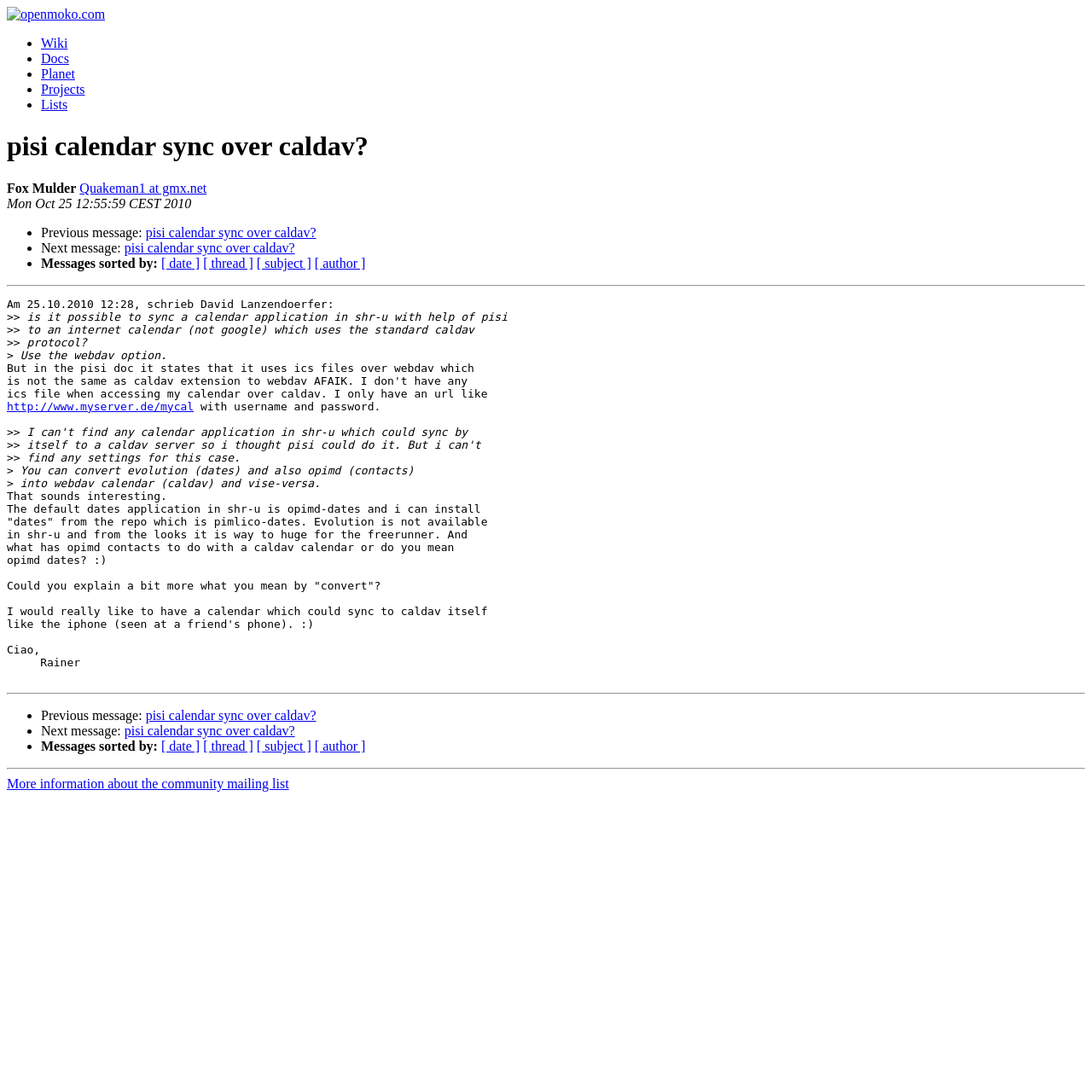Respond to the question below with a single word or phrase: What is the suggested method for syncing a calendar application?

Use webdav option